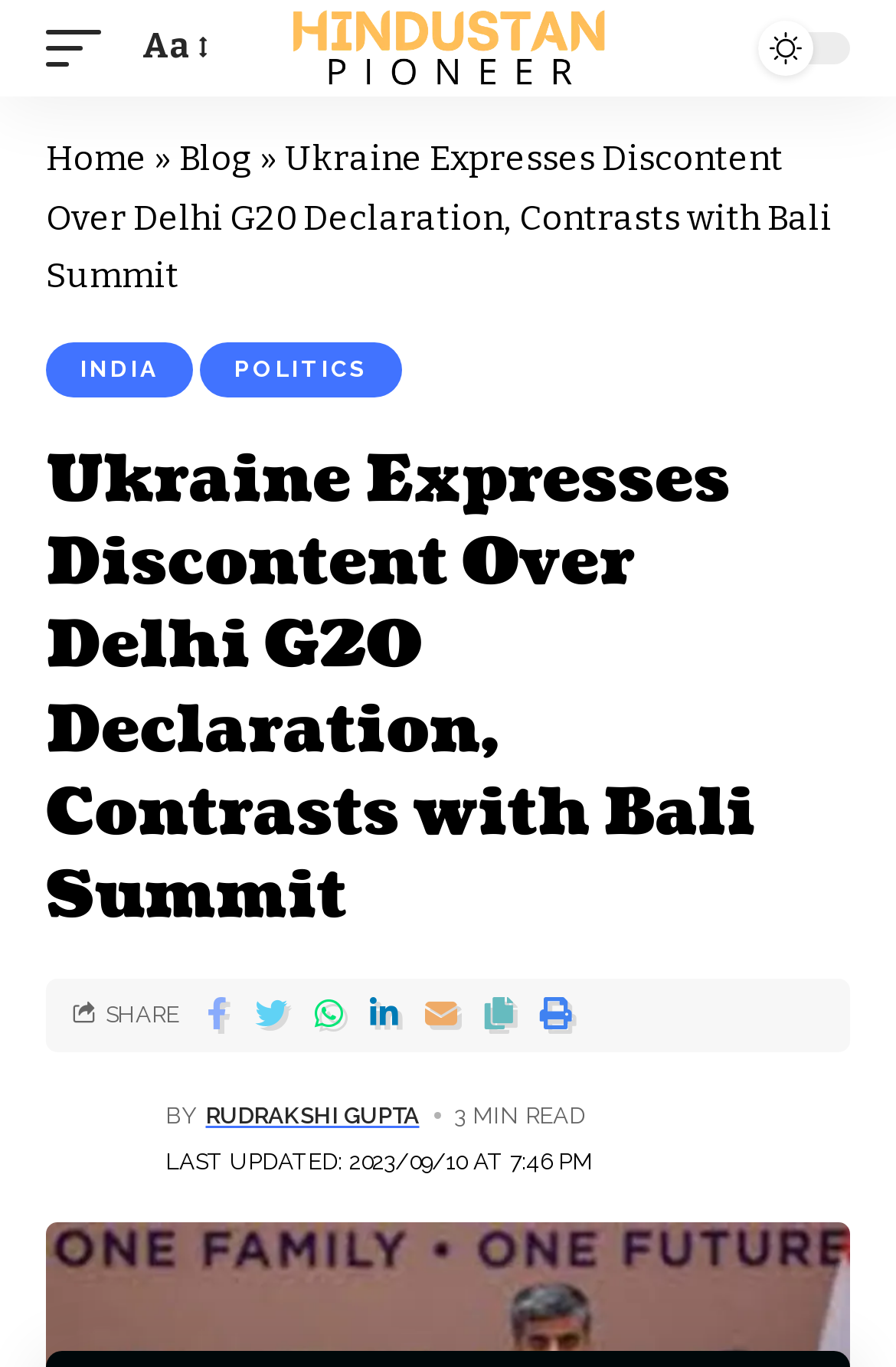Determine the bounding box of the UI component based on this description: "Rudrakshi Gupta". The bounding box coordinates should be four float values between 0 and 1, i.e., [left, top, right, bottom].

[0.229, 0.802, 0.468, 0.83]